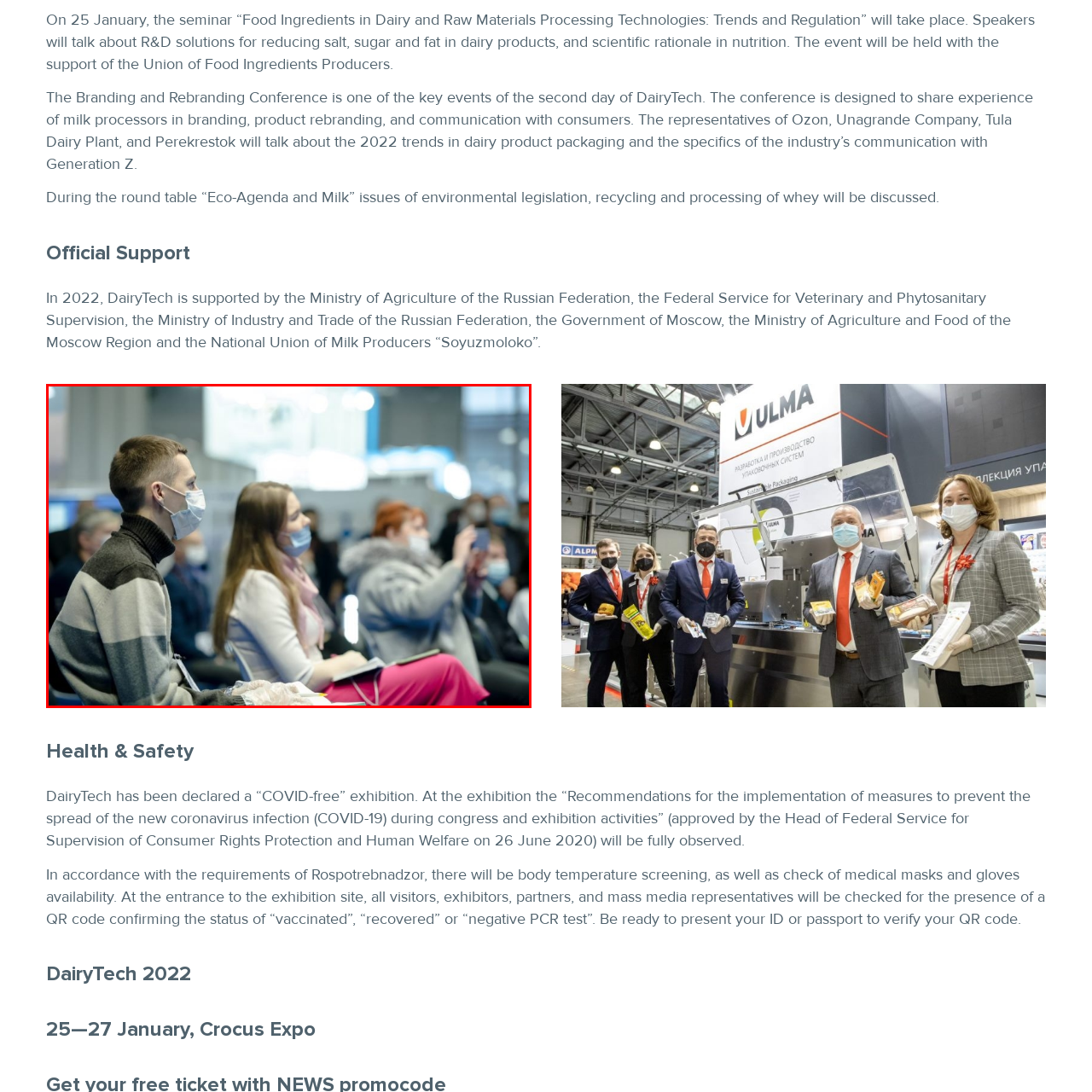Refer to the image area inside the black border, What is the focus of the DairyTech 2021 seminar? 
Respond concisely with a single word or phrase.

Dairy processing technologies